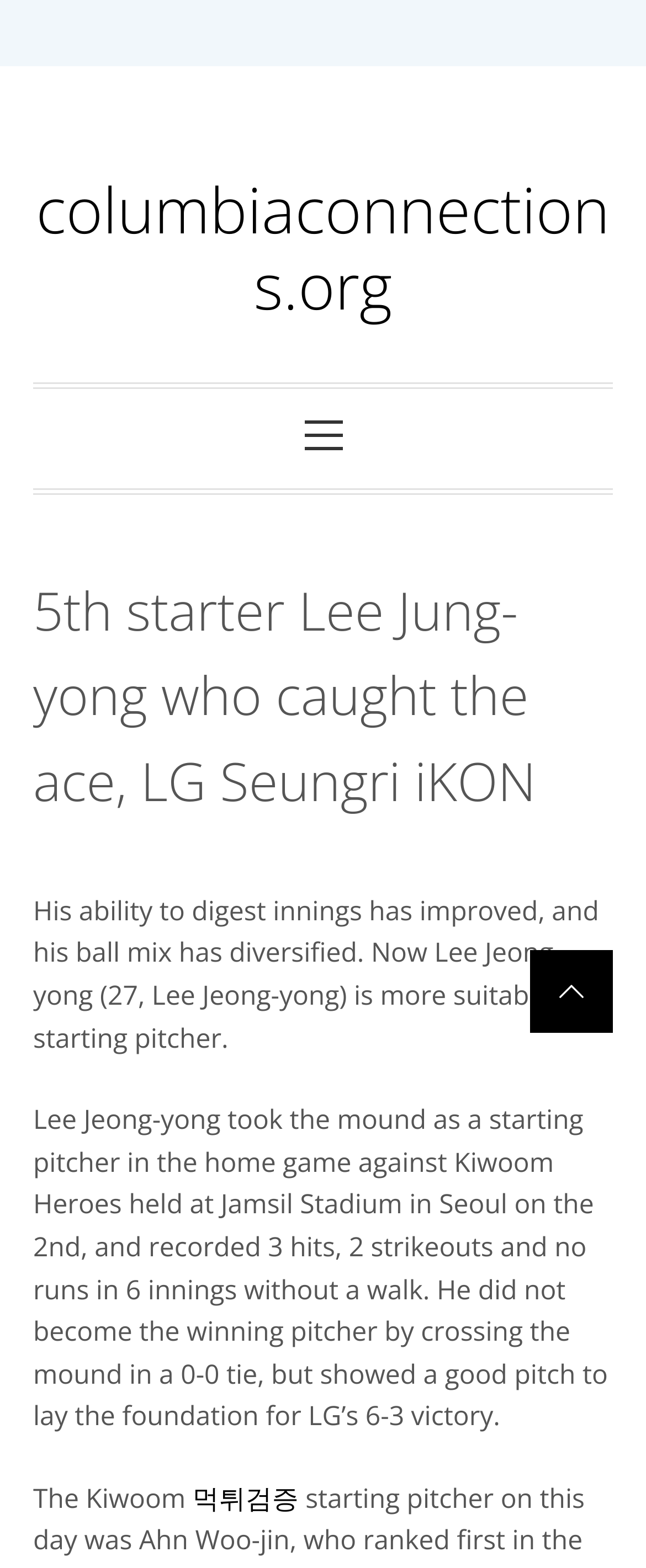Please provide a detailed answer to the question below by examining the image:
What is Lee Jeong-yong's current role?

Based on the text, it is mentioned that Lee Jeong-yong is more suitable as a starting pitcher, and he took the mound as a starting pitcher in a game against Kiwoom Heroes.